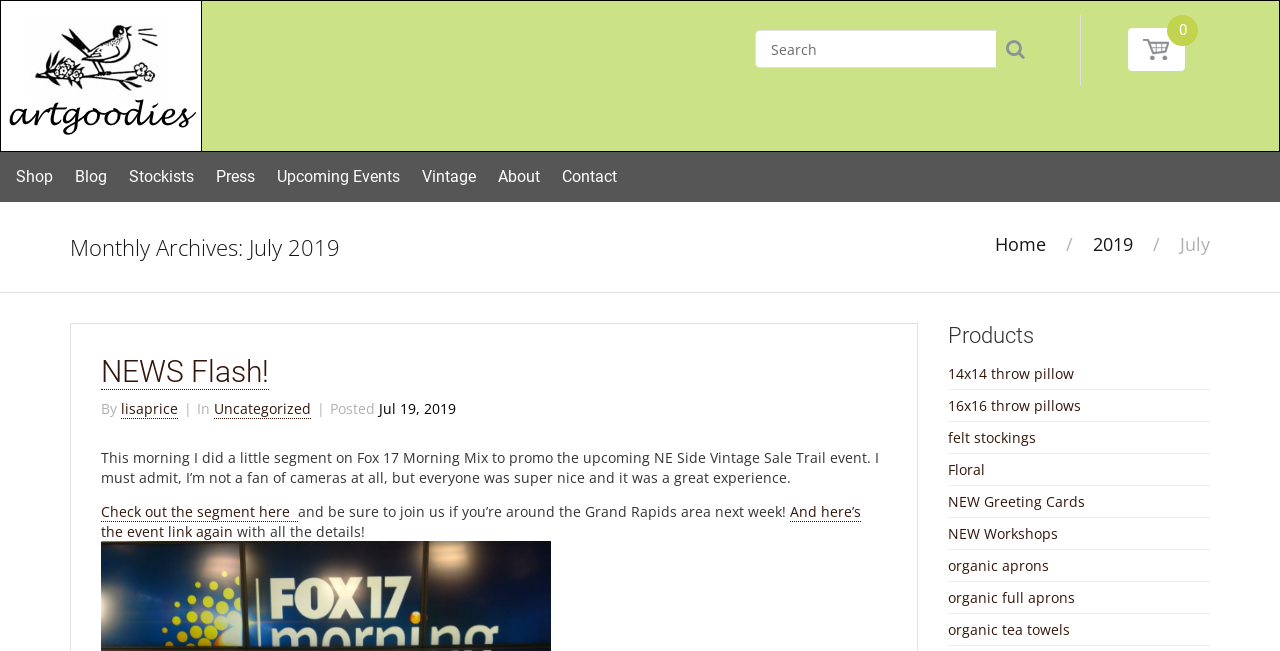Provide the bounding box coordinates for the specified HTML element described in this description: "felt stockings". The coordinates should be four float numbers ranging from 0 to 1, in the format [left, top, right, bottom].

[0.74, 0.657, 0.809, 0.687]